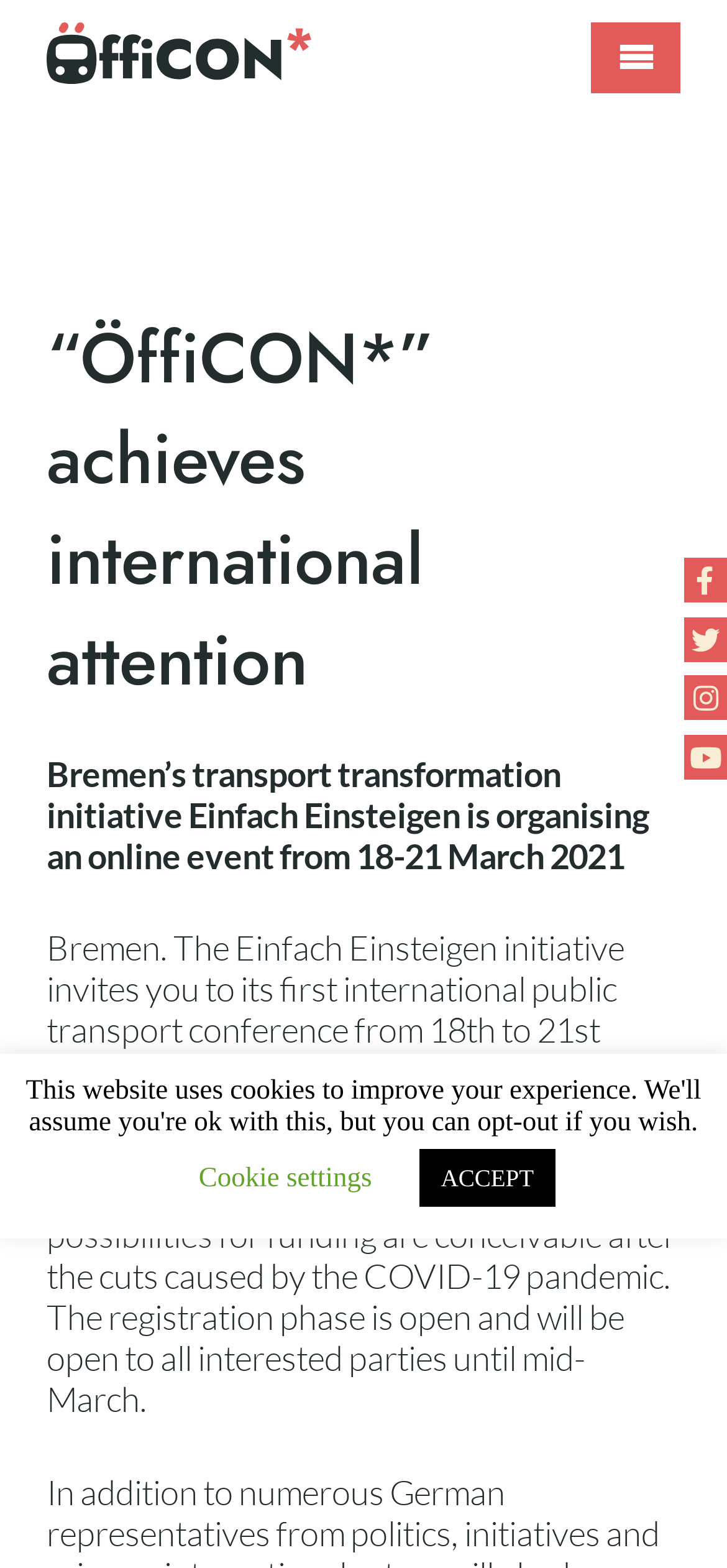Detail the various sections and features present on the webpage.

The webpage appears to be an event page for the ÖffiCON* conference, with a focus on public transport transformation. At the top left, there is a logo and a link to the ÖffiCON* website. Below the logo, there is a heading that reads "“ÖffiCON*” achieves international attention". 

To the right of the logo, there is a primary menu button. At the top right corner, there are four social media links. 

Below the heading, there is a brief description of the event, which is an online conference organized by Bremen's transport transformation initiative Einfach Einsteigen, taking place from 18-21 March 2021. 

Further down, there is a longer paragraph that provides more details about the conference, including its focus on public transport transformation and funding possibilities after the COVID-19 pandemic. The registration phase is open until mid-March.

At the bottom of the page, there are two buttons: "Cookie settings" and "ACCEPT".